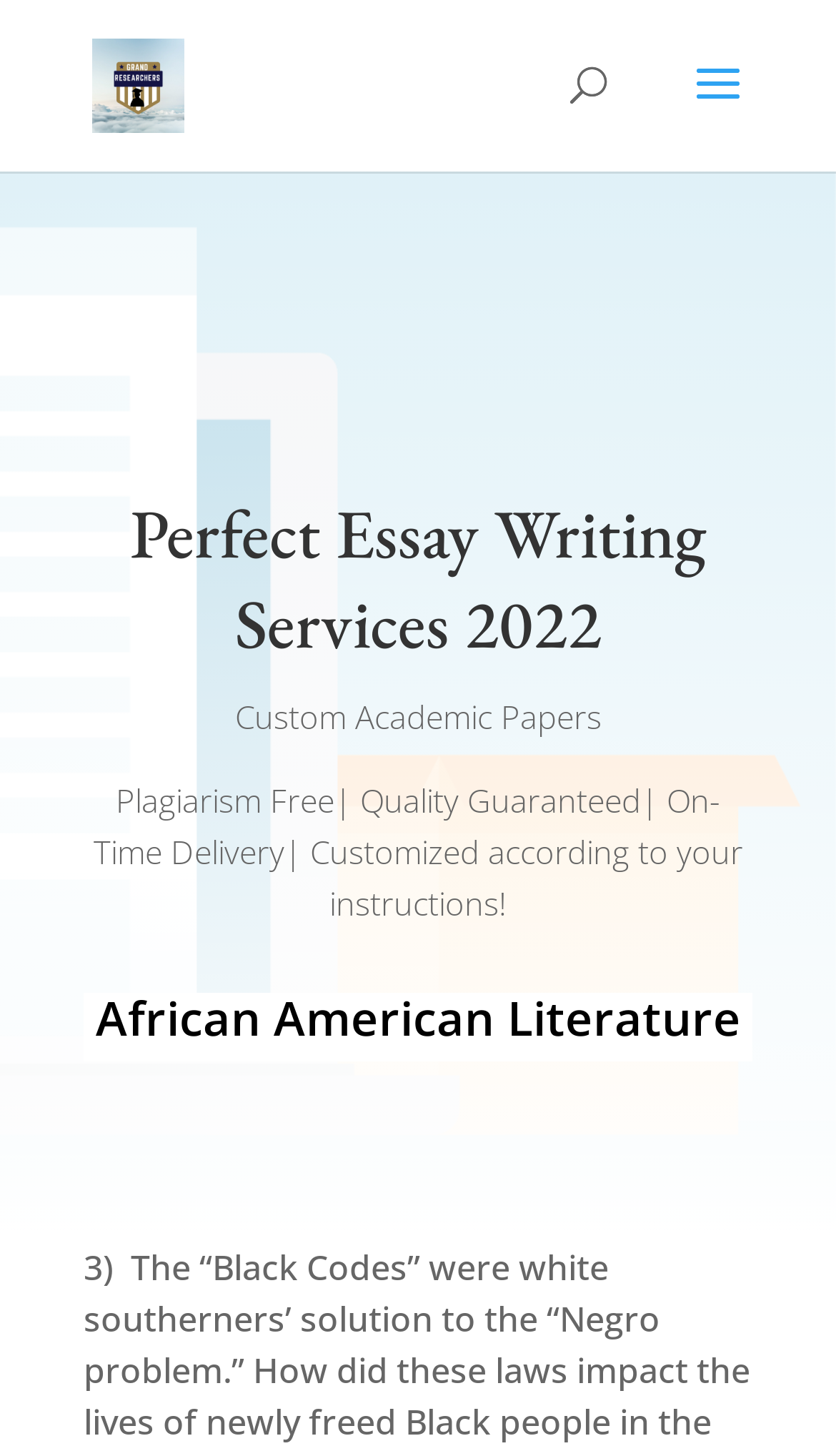What is the focus of the essay writing services?
Observe the image and answer the question with a one-word or short phrase response.

Academic Papers